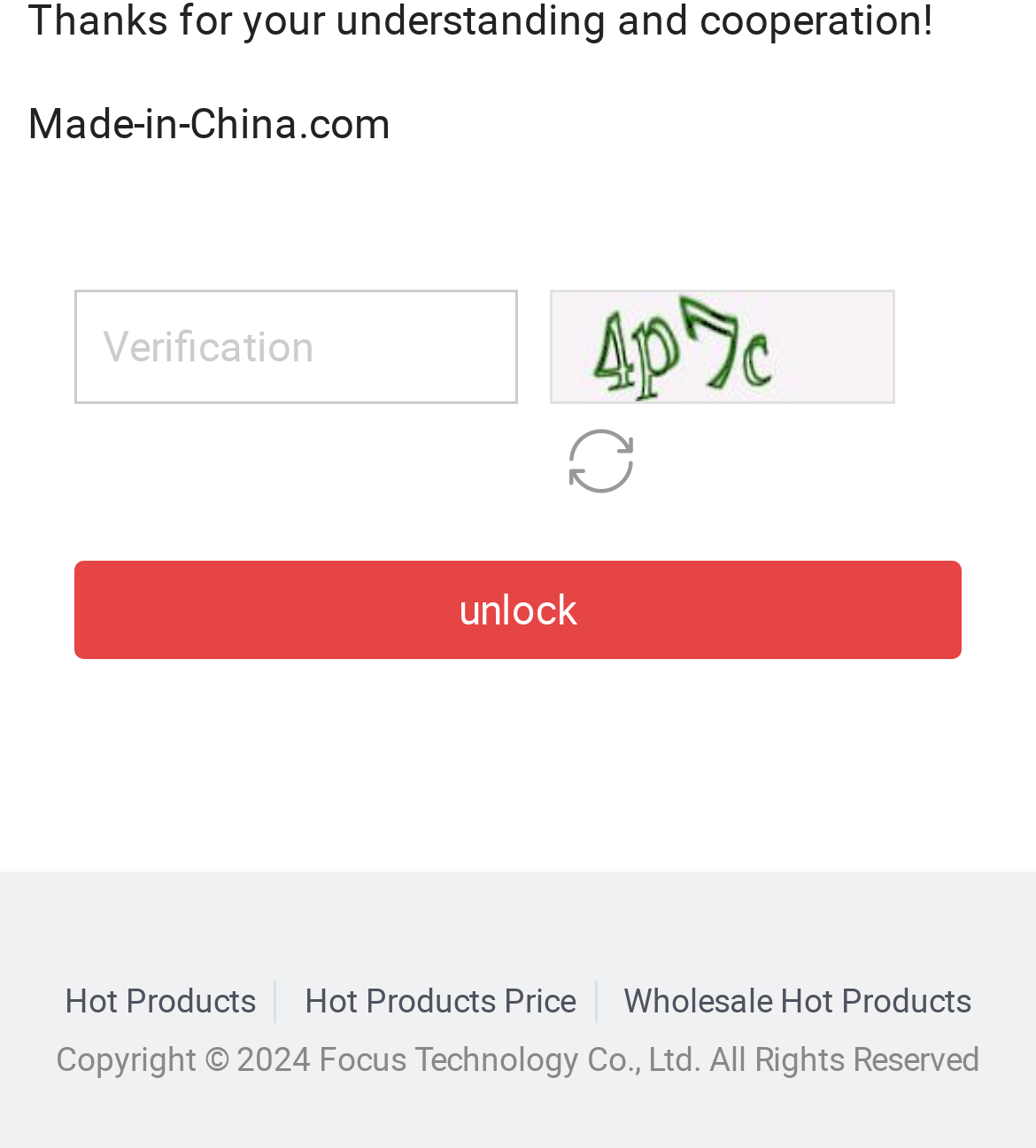Who owns the copyright of the webpage?
Provide a detailed and extensive answer to the question.

The static text at the bottom of the webpage indicates that the copyright of the webpage is owned by Focus Technology Co., Ltd., which suggests that the company is the creator or owner of the webpage.